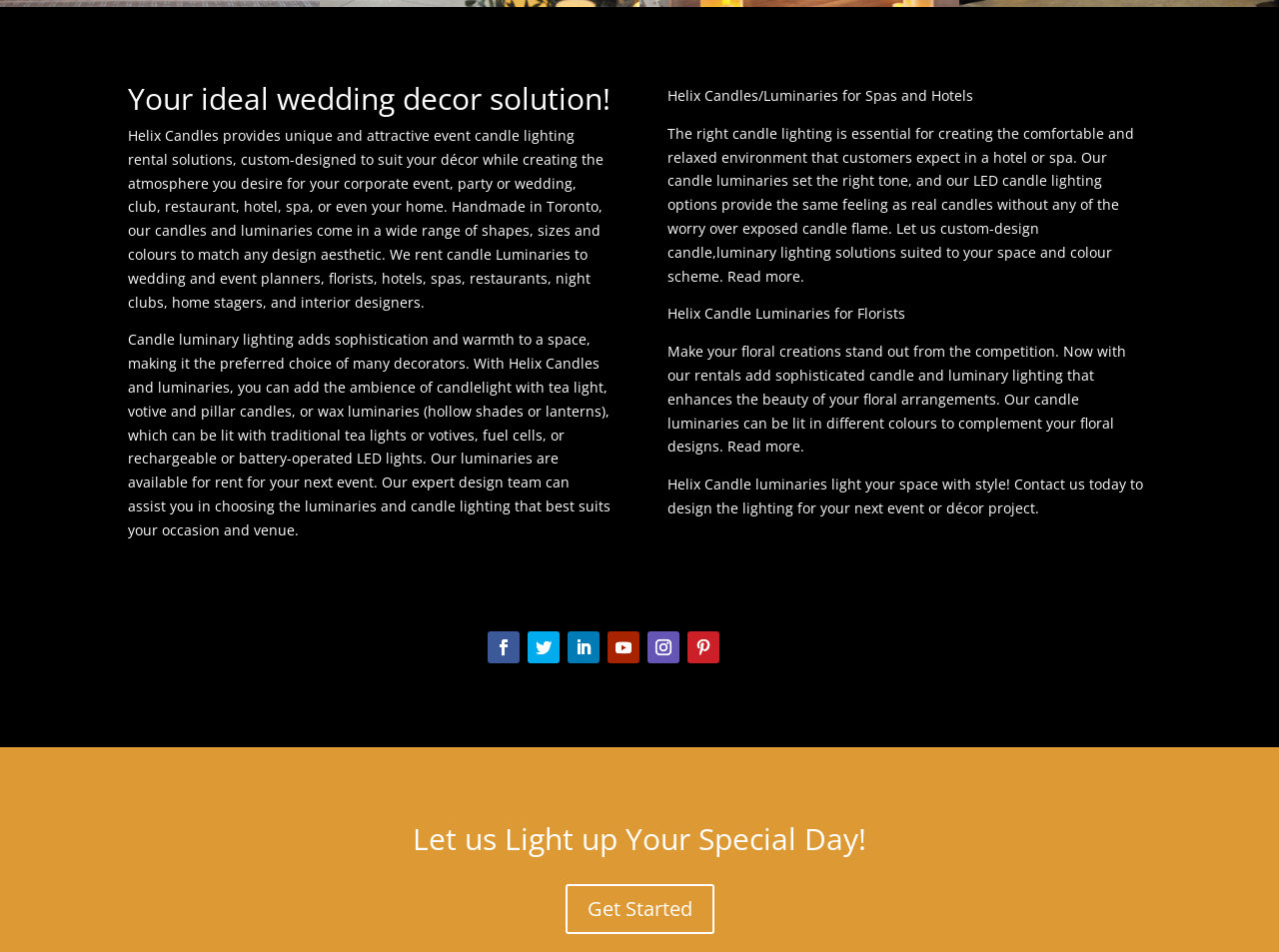Determine the bounding box coordinates for the HTML element described here: "Follow".

[0.538, 0.663, 0.563, 0.696]